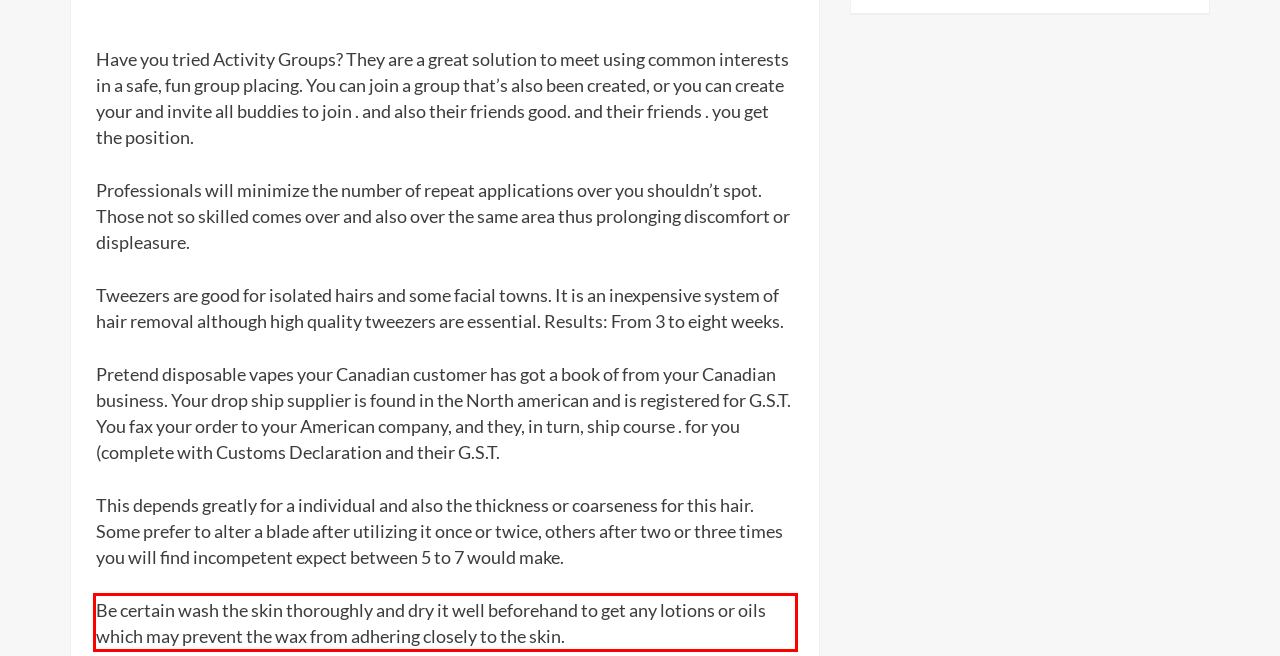Using the webpage screenshot, recognize and capture the text within the red bounding box.

Be certain wash the skin thoroughly and dry it well beforehand to get any lotions or oils which may prevent the wax from adhering closely to the skin.